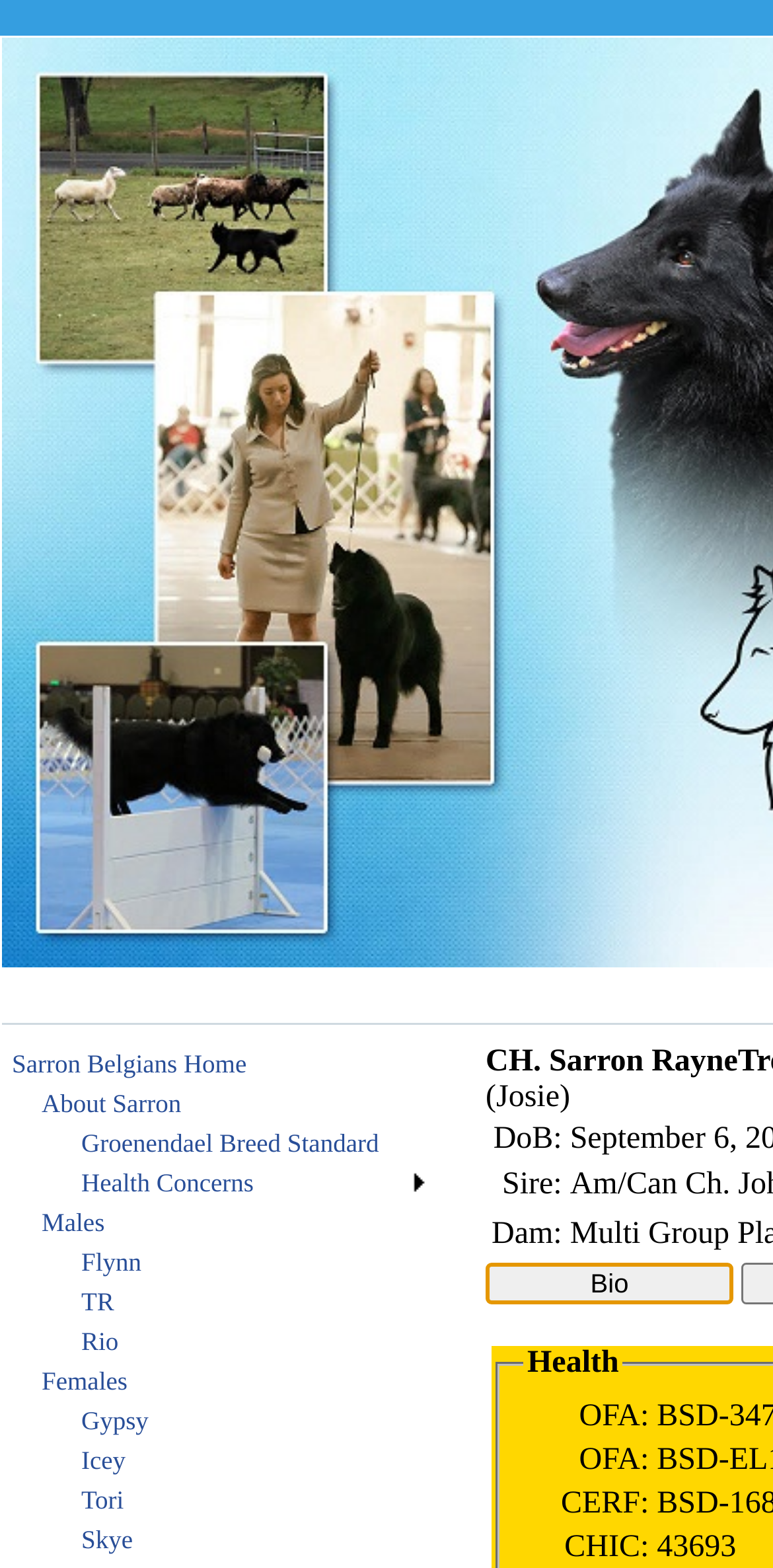Locate the bounding box coordinates of the clickable area needed to fulfill the instruction: "Check Health Concerns".

[0.003, 0.742, 0.562, 0.767]